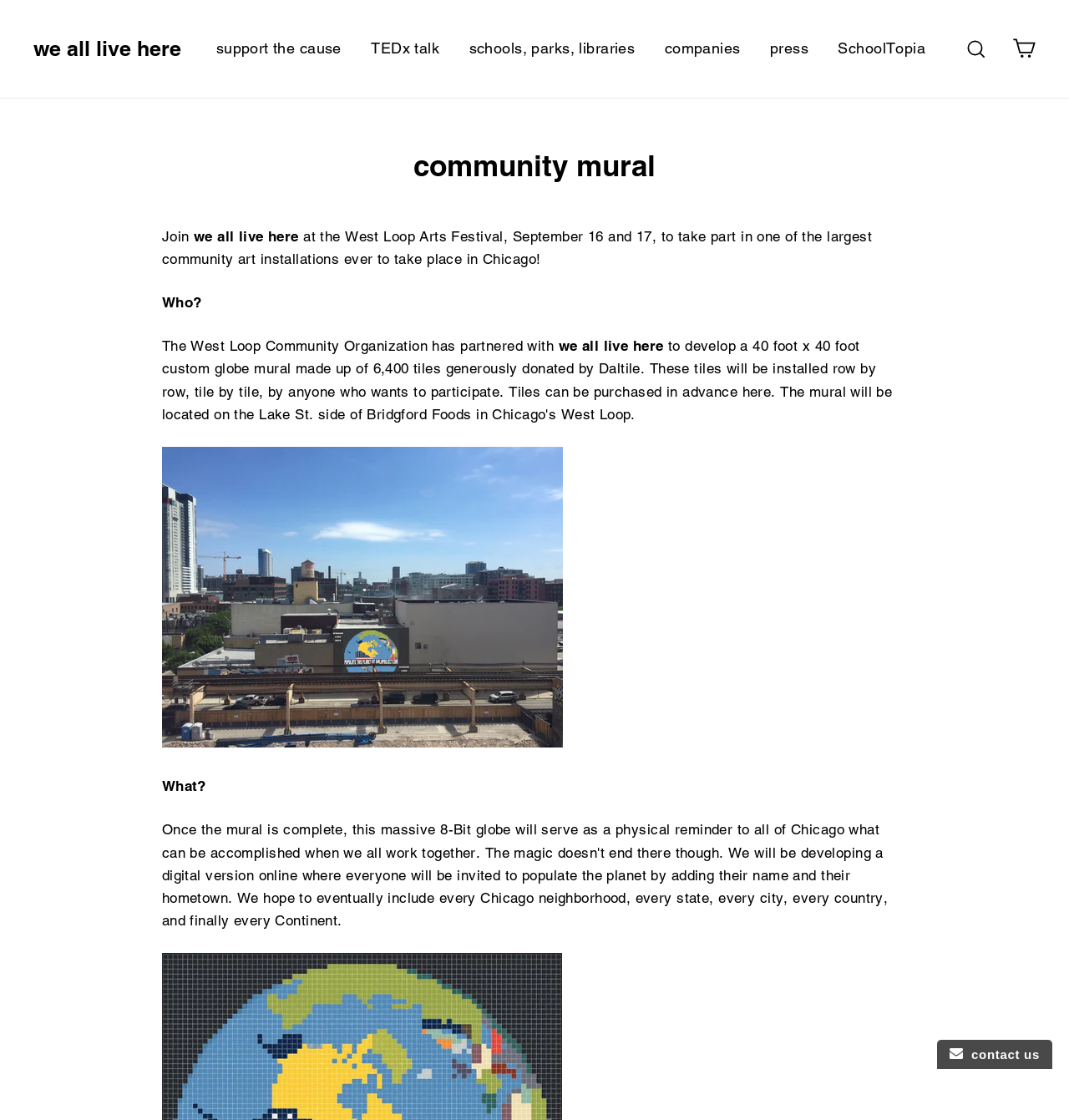Pinpoint the bounding box coordinates of the area that must be clicked to complete this instruction: "Search for something".

[0.893, 0.027, 0.933, 0.06]